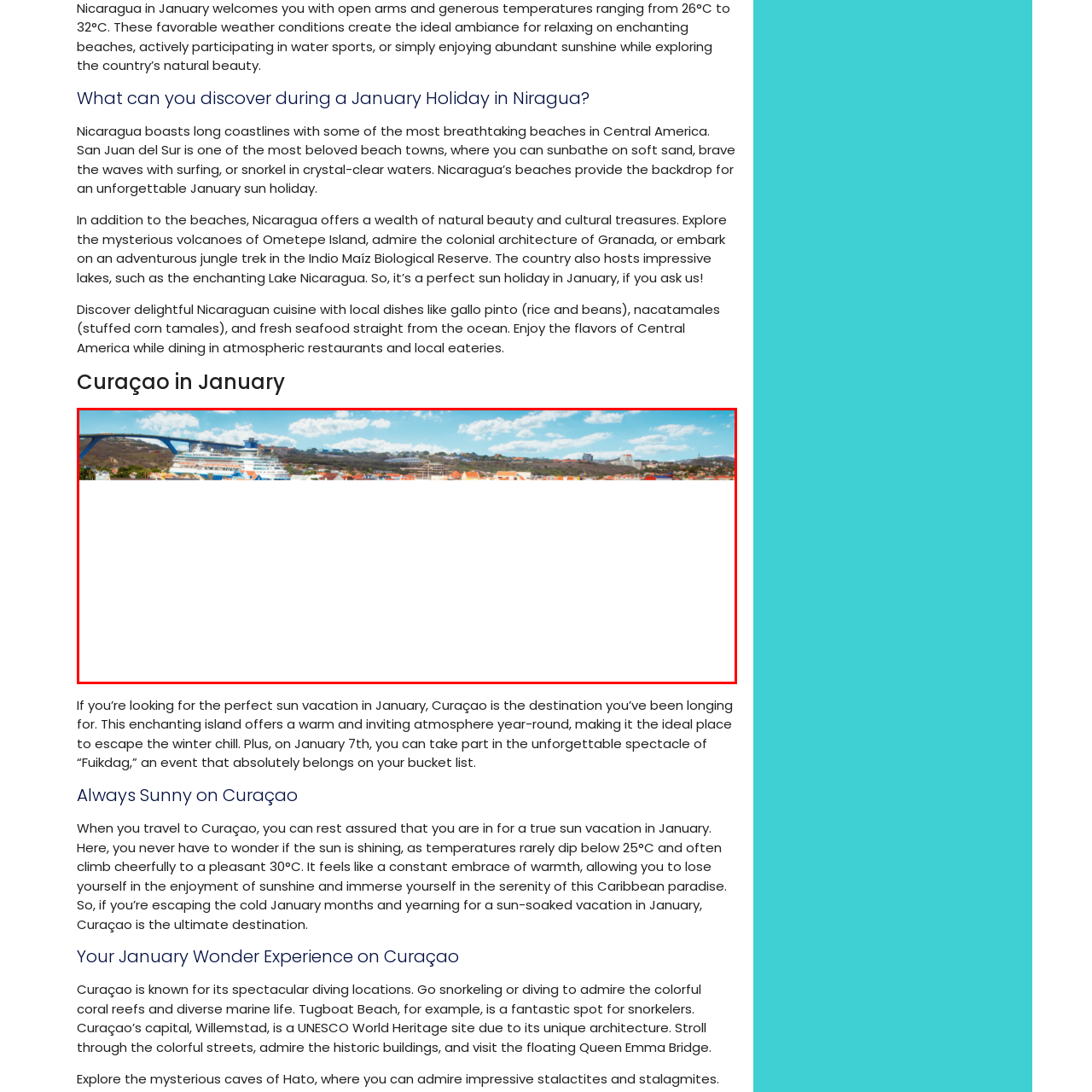What is the purpose of the Queen Emma Bridge?
Take a close look at the image highlighted by the red bounding box and answer the question thoroughly based on the details you see.

The Queen Emma Bridge arches over the water, connecting different parts of Willemstad, the capital city, which suggests that its purpose is to provide a physical connection between these areas.